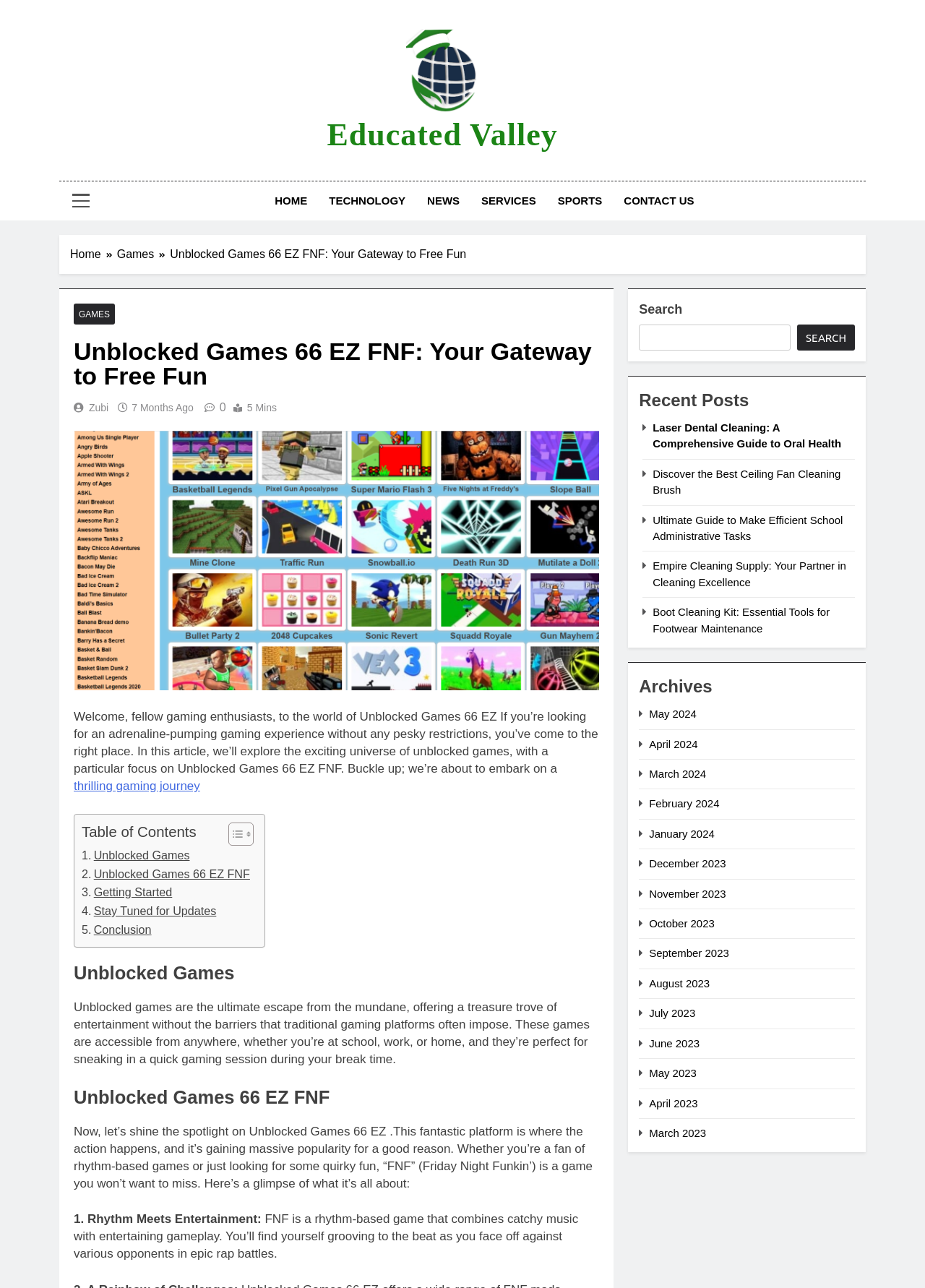Pinpoint the bounding box coordinates of the clickable area needed to execute the instruction: "Check the Recent Posts". The coordinates should be specified as four float numbers between 0 and 1, i.e., [left, top, right, bottom].

[0.691, 0.301, 0.924, 0.321]